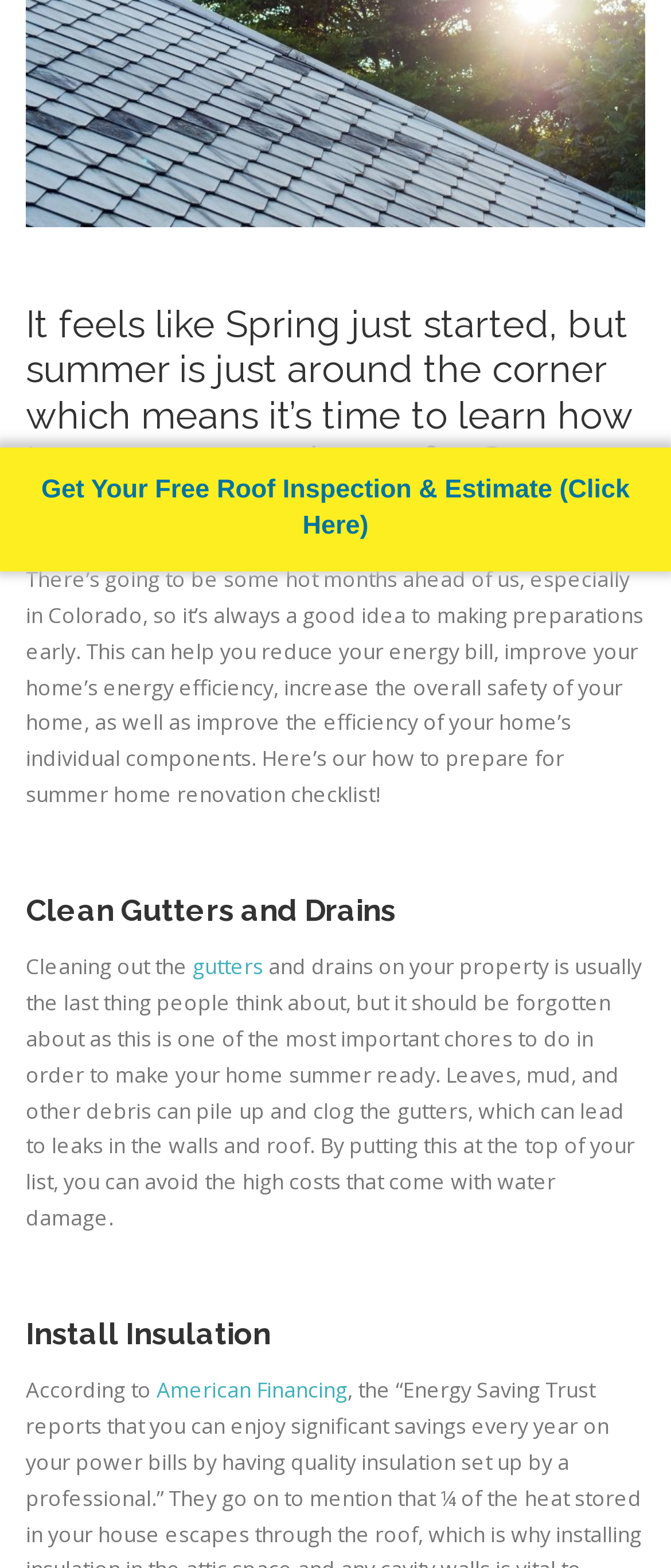Identify the bounding box for the given UI element using the description provided. Coordinates should be in the format (top-left x, top-left y, bottom-right x, bottom-right y) and must be between 0 and 1. Here is the description: Join Our Newsletter!

[0.441, 0.235, 0.905, 0.282]